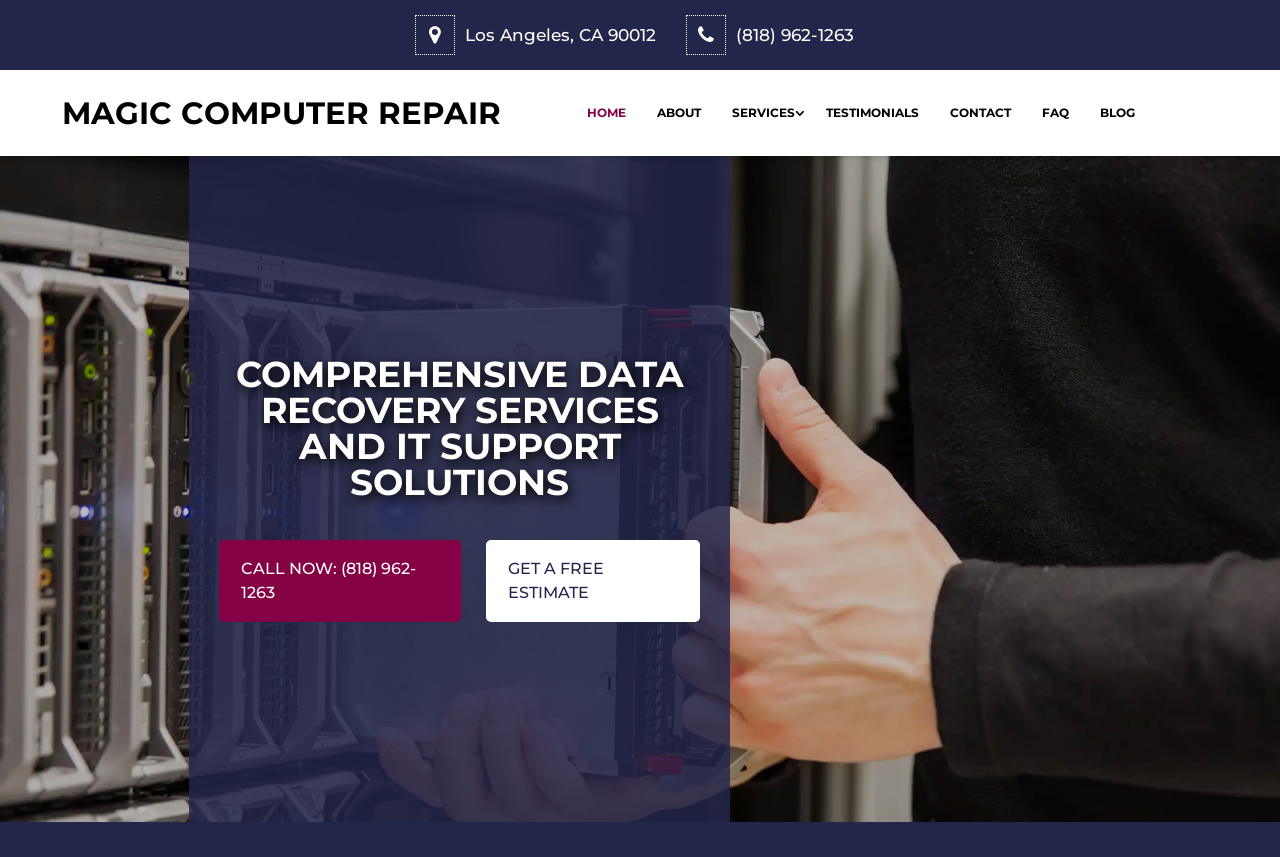Give a concise answer of one word or phrase to the question: 
What is the phone number to call for data recovery services?

(818) 962-1263